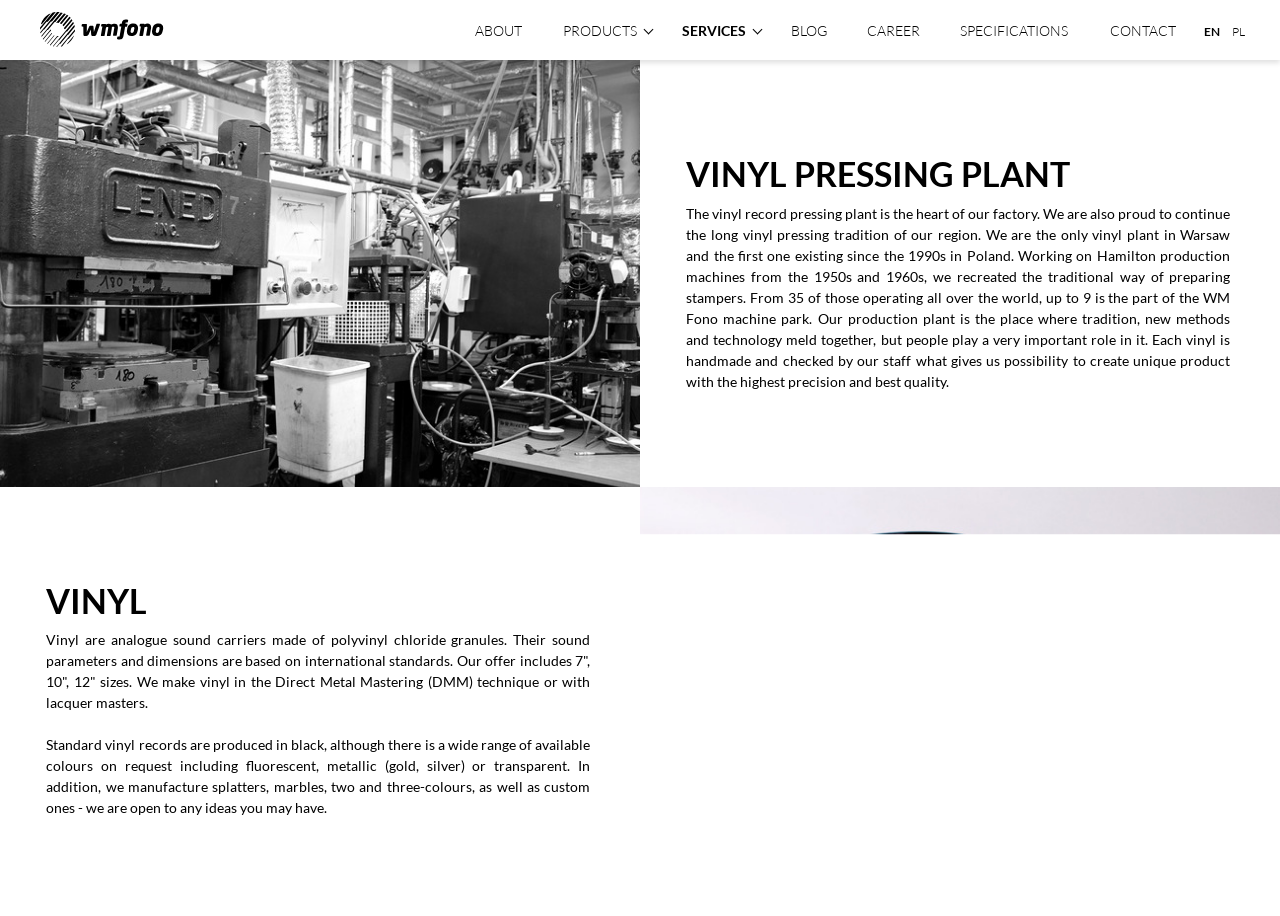Offer an in-depth caption of the entire webpage.

The webpage is about WM Fono, a company with 28 years of history and expertise in pressing optical media, particularly vinyl records. At the top left of the page, there is a heading "WM FONO" with a linked image, which is also the company's logo. 

Below the logo, there is a navigation menu with links to different sections of the website, including "ABOUT", "PRODUCTS", "SERVICES", "BLOG", "CAREER", "SPECIFICATIONS", and "CONTACT". The menu is followed by language selection links, "EN" and "PL", at the top right corner of the page.

The main content of the page is divided into two sections. The first section, "VINYL PRESSING PLANT", is located at the top center of the page and describes the company's vinyl record pressing plant, its history, and its production process. 

The second section, "VINYL", is located below the first section and provides information about vinyl records, including their sound parameters, dimensions, and available sizes. This section also describes the different types of vinyl records the company produces, such as standard vinyl, splatters, marbles, and custom vinyl records. 

At the bottom of the page, there is a block of text with contact information for the accounting department.